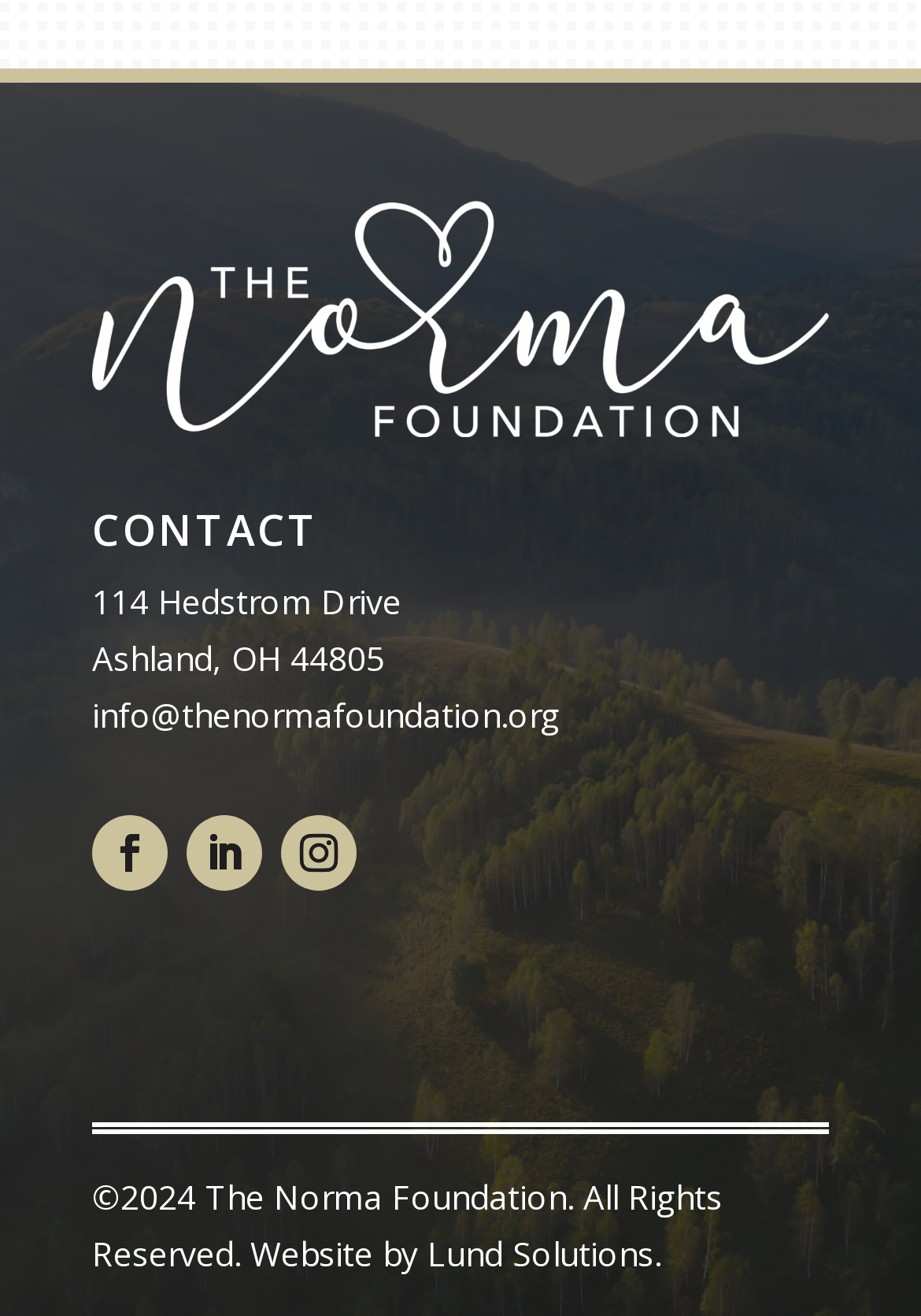Based on the description "Follow", find the bounding box of the specified UI element.

[0.1, 0.619, 0.182, 0.676]